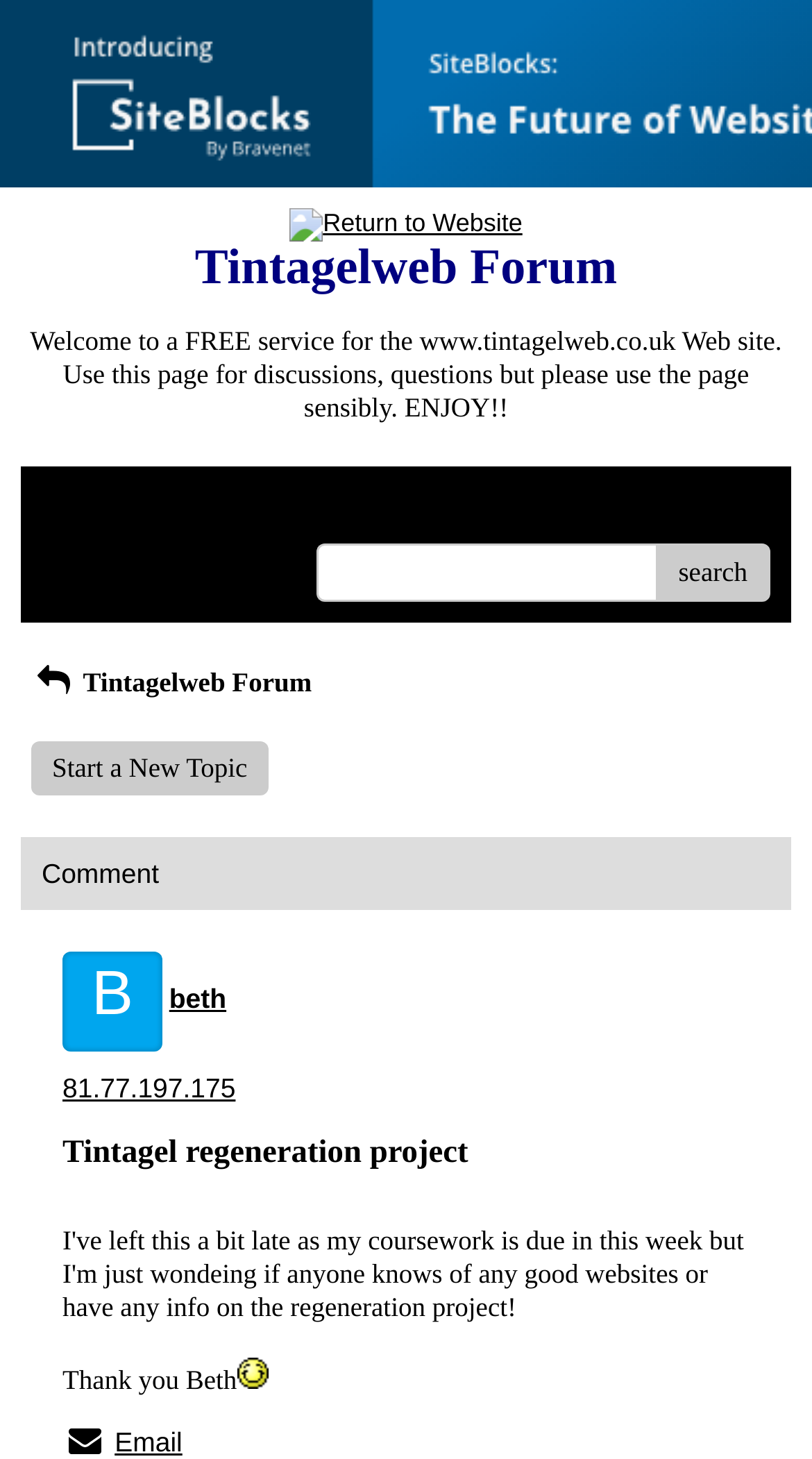Please identify the bounding box coordinates of the clickable region that I should interact with to perform the following instruction: "Click Search". The coordinates should be expressed as four float numbers between 0 and 1, i.e., [left, top, right, bottom].

None